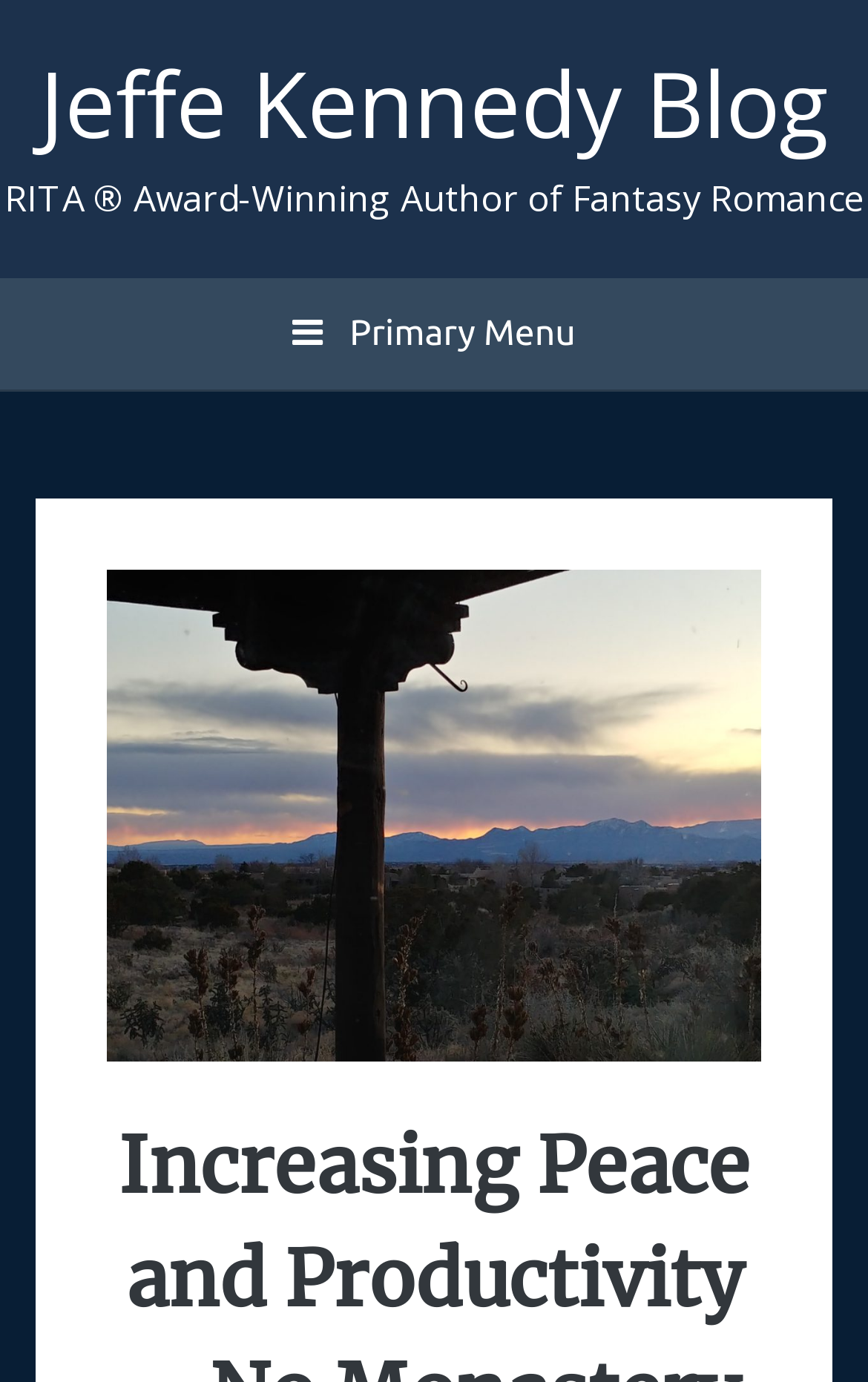Give the bounding box coordinates for the element described as: "Jeffe Kennedy Blog".

[0.046, 0.029, 0.954, 0.119]